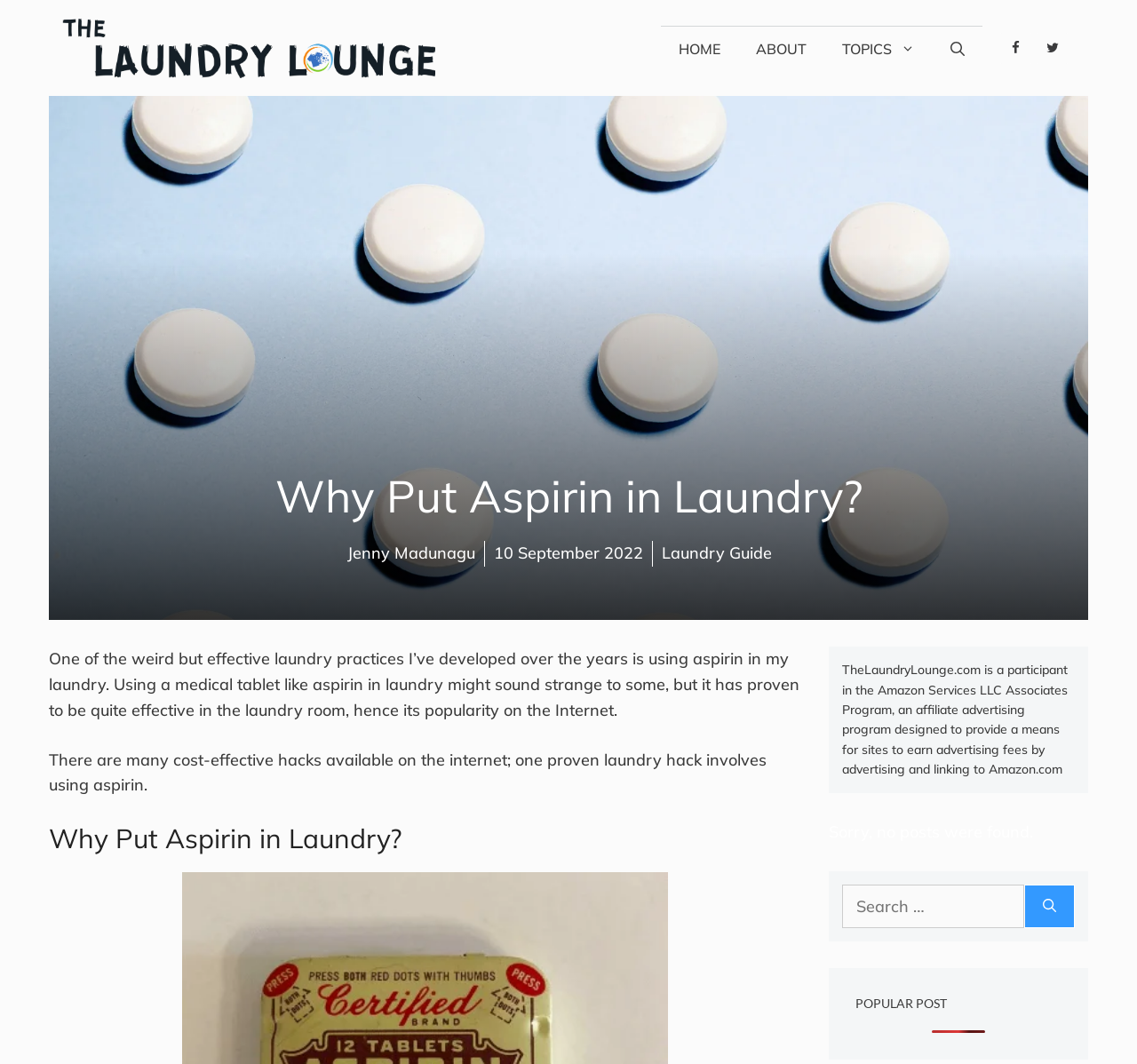Please determine the bounding box coordinates of the clickable area required to carry out the following instruction: "Search for something". The coordinates must be four float numbers between 0 and 1, represented as [left, top, right, bottom].

[0.74, 0.832, 0.901, 0.873]